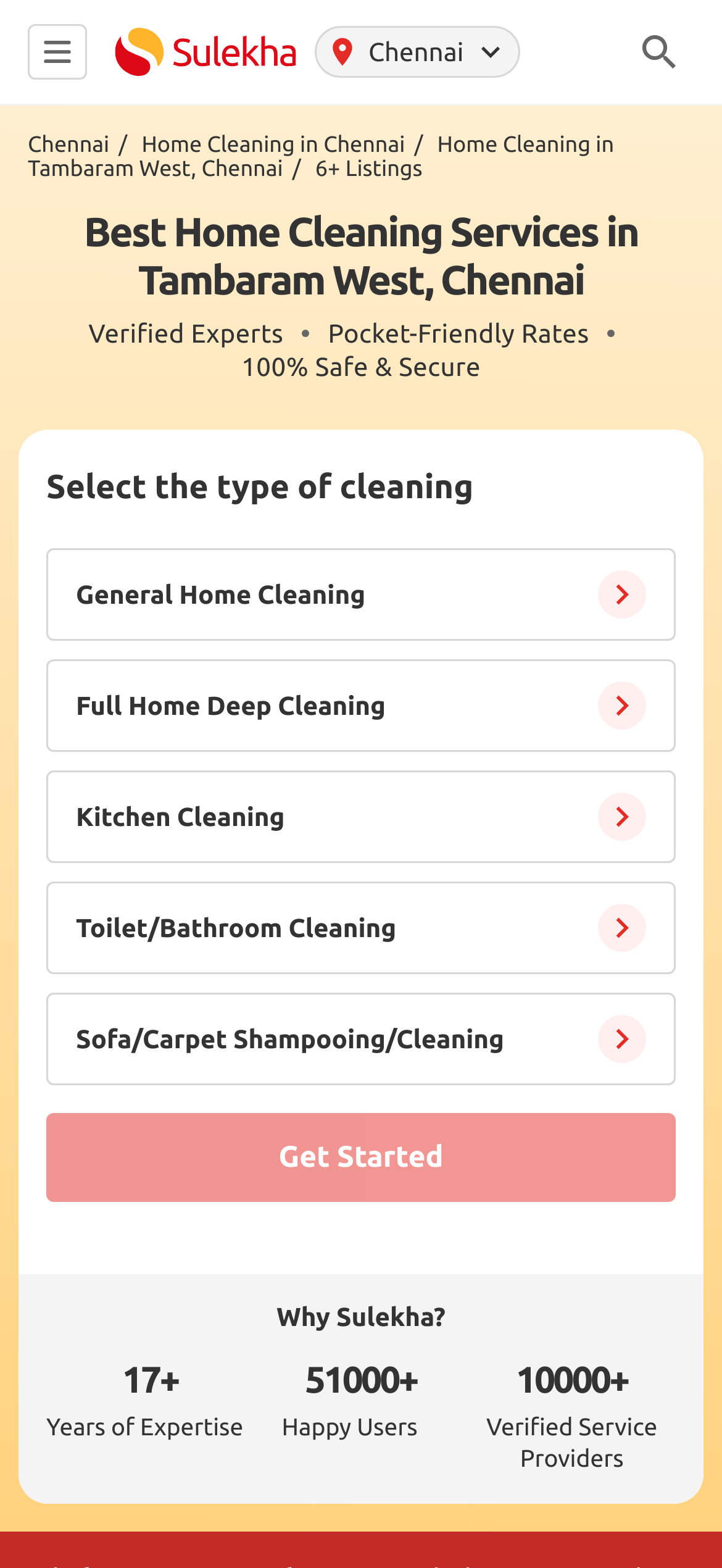Determine the bounding box coordinates of the clickable area required to perform the following instruction: "Click the 'Home Cleaning in Tambaram West, Chennai' link". The coordinates should be represented as four float numbers between 0 and 1: [left, top, right, bottom].

[0.038, 0.085, 0.851, 0.116]